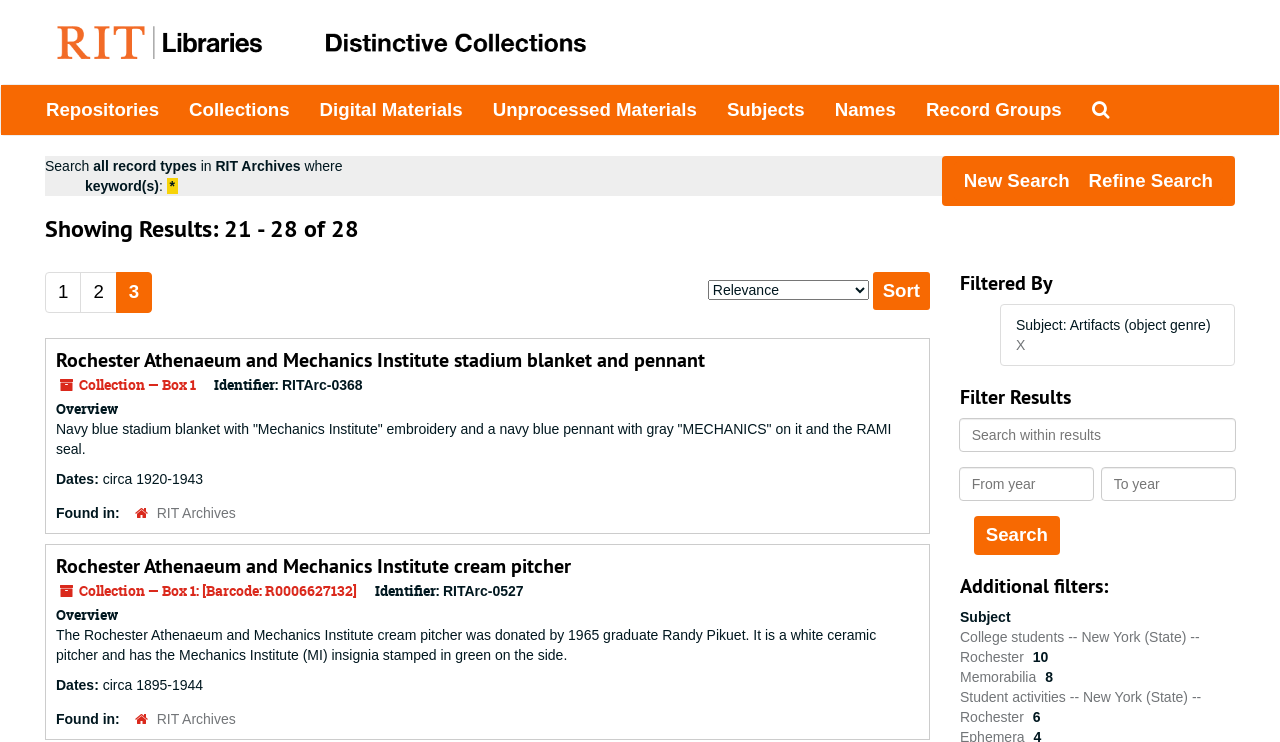Locate the bounding box coordinates of the element I should click to achieve the following instruction: "Filter by subject".

[0.75, 0.818, 0.965, 0.845]